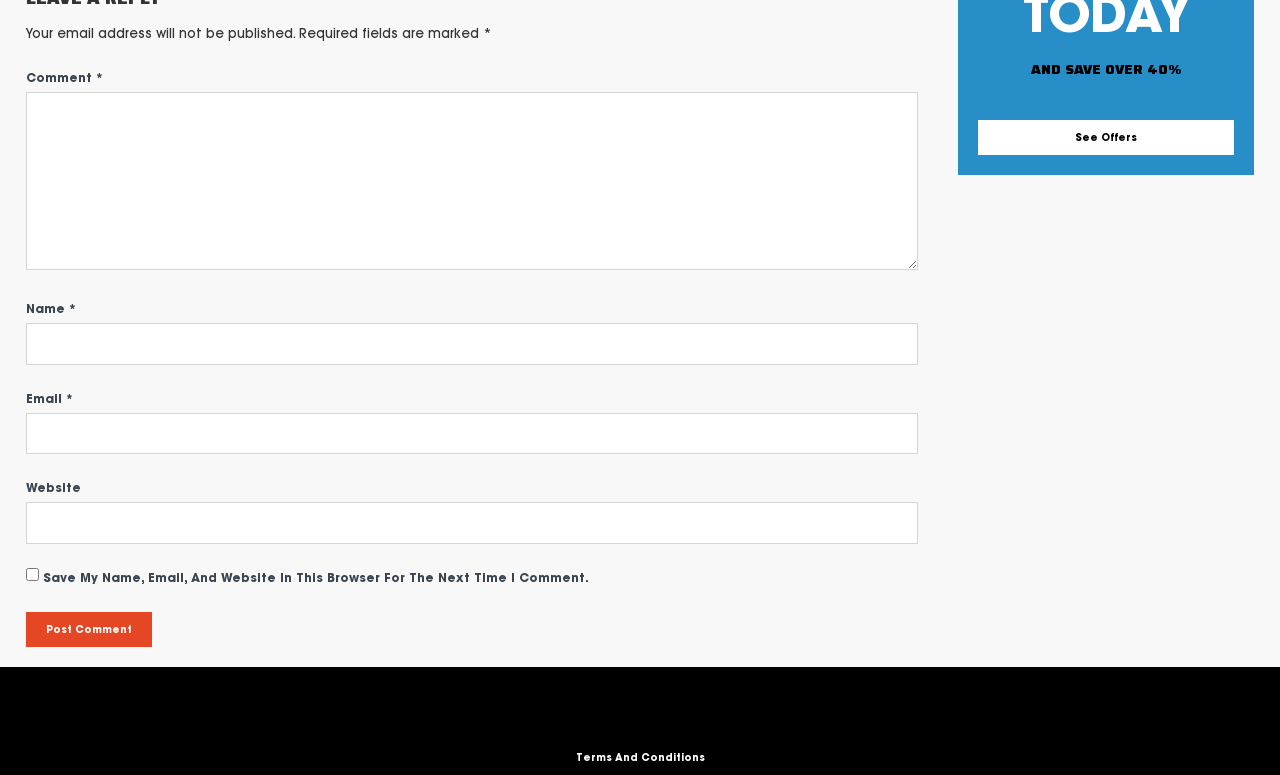Answer in one word or a short phrase: 
What is the purpose of the checkbox?

Save comment information